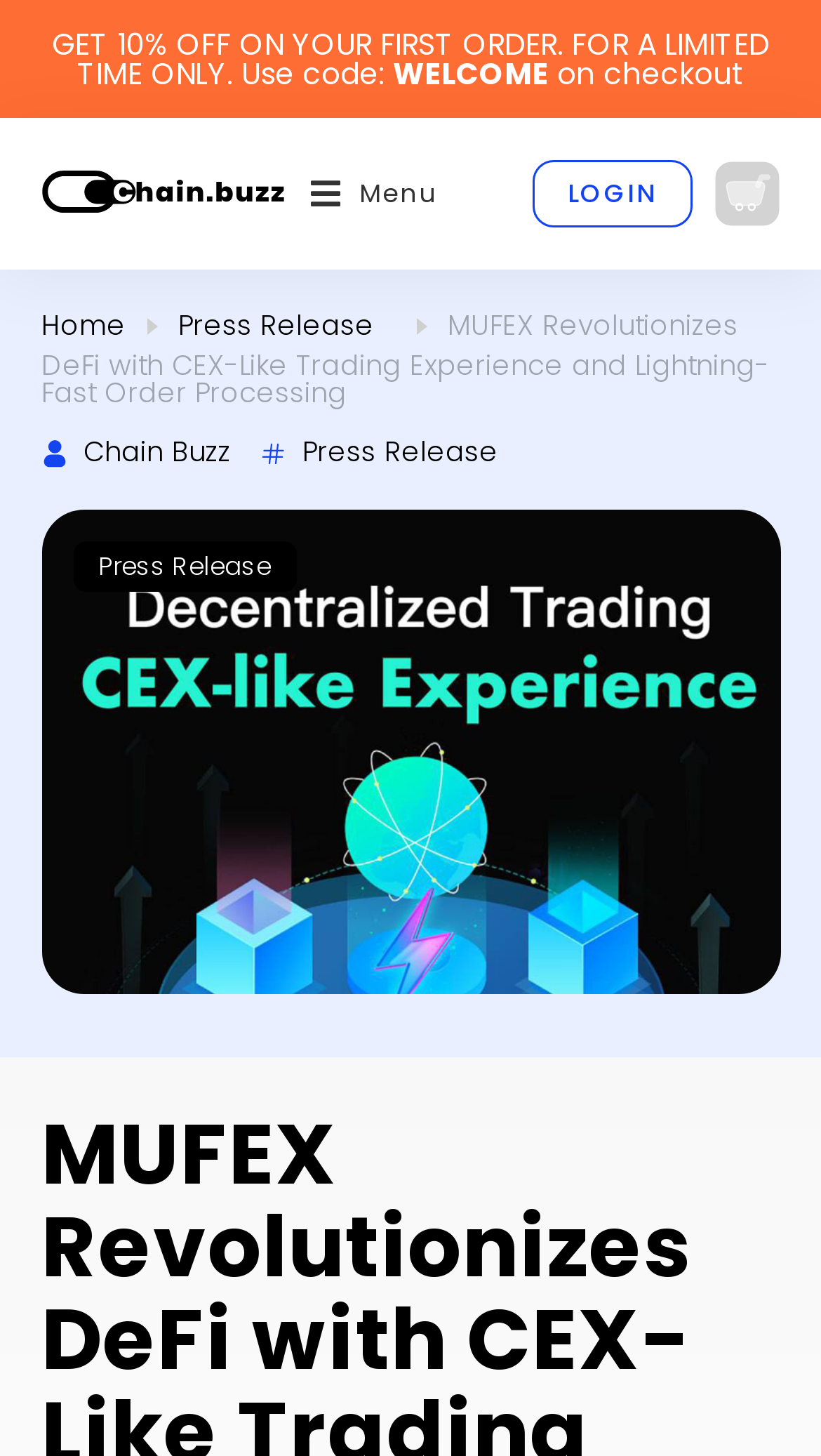Specify the bounding box coordinates of the element's region that should be clicked to achieve the following instruction: "Go to the home page". The bounding box coordinates consist of four float numbers between 0 and 1, in the format [left, top, right, bottom].

[0.05, 0.21, 0.153, 0.237]